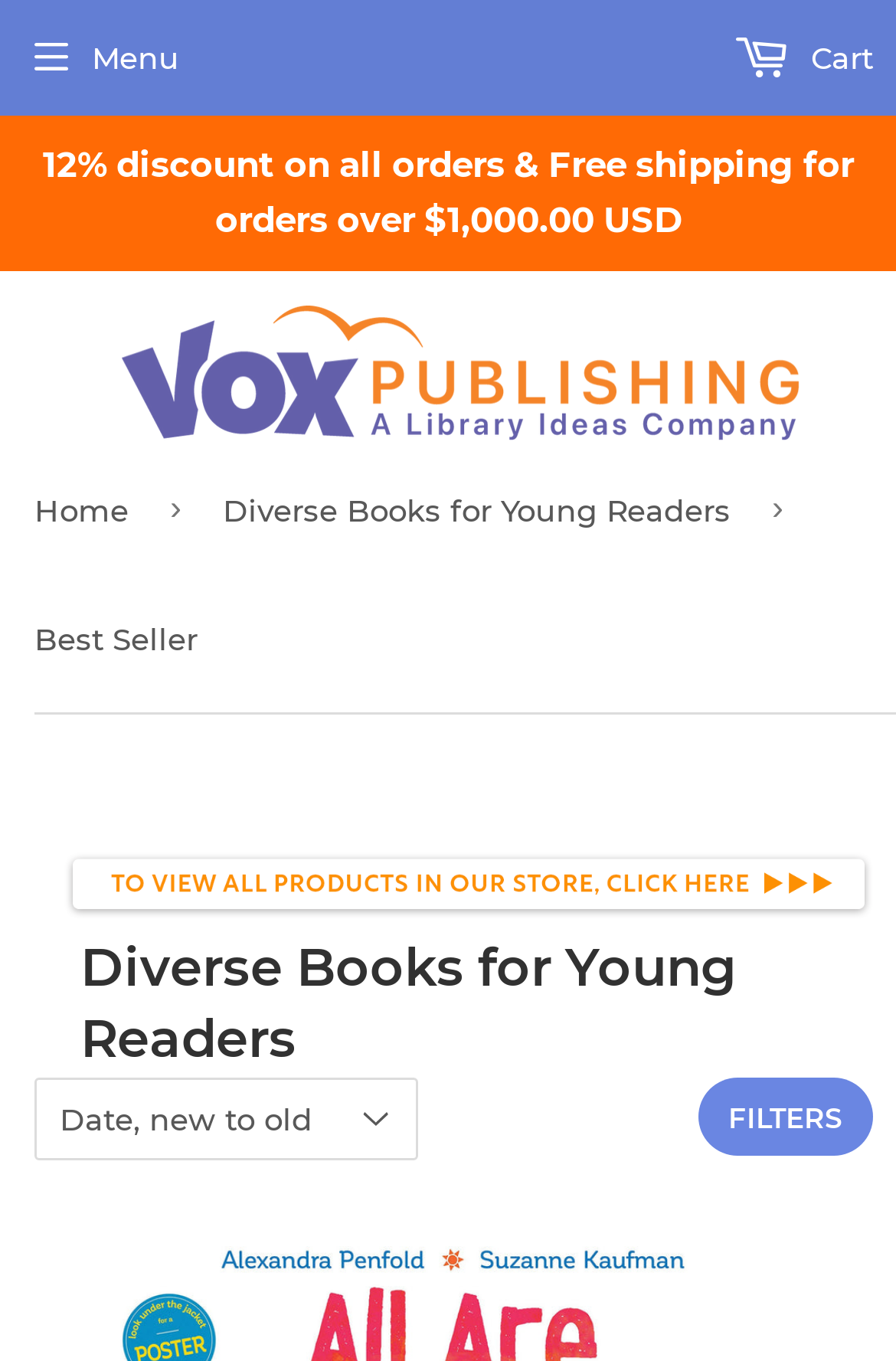Identify the bounding box for the UI element that is described as follows: "Filters".

[0.779, 0.791, 0.974, 0.849]